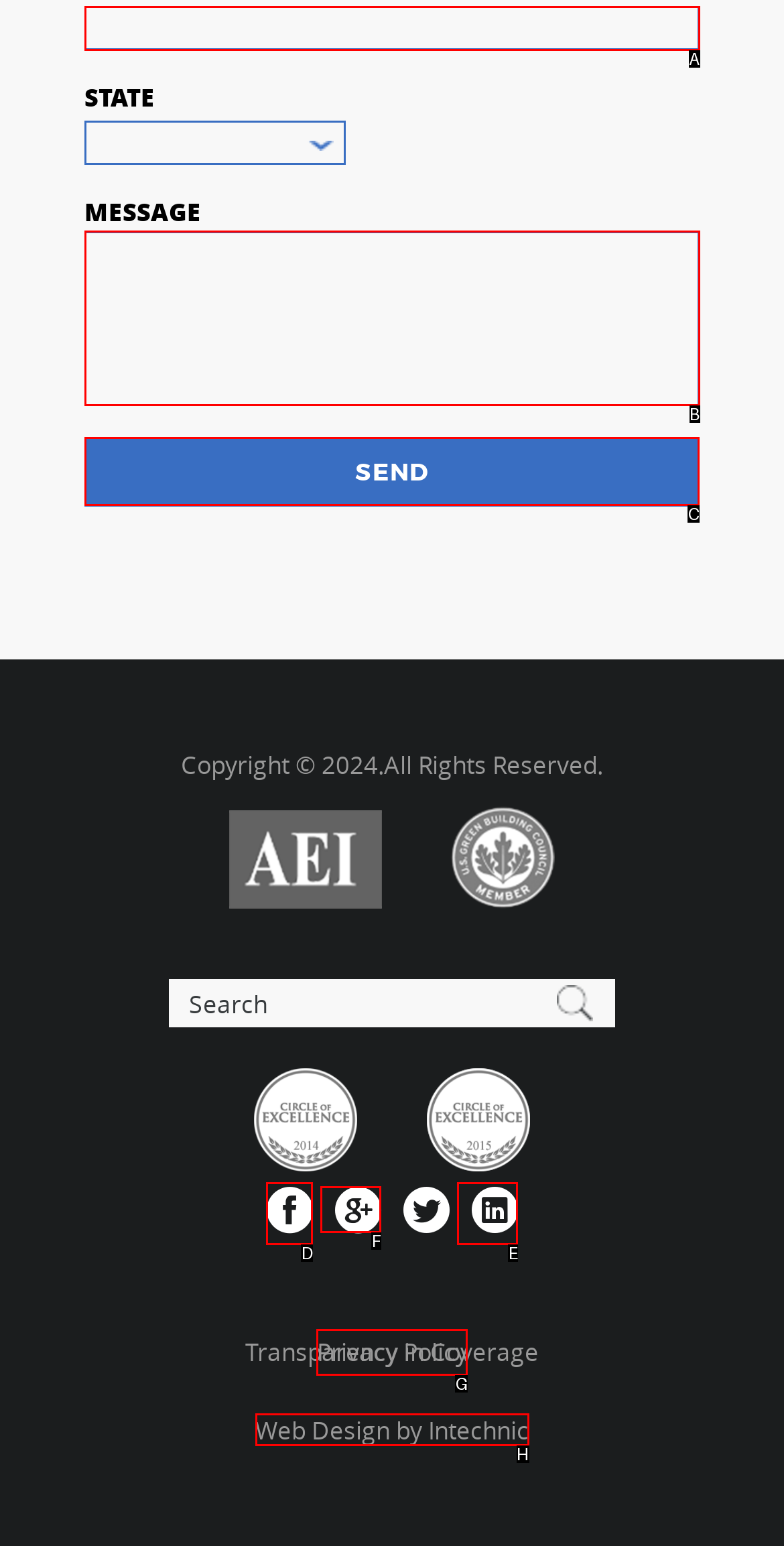For the given instruction: Follow on Facebook, determine which boxed UI element should be clicked. Answer with the letter of the corresponding option directly.

None